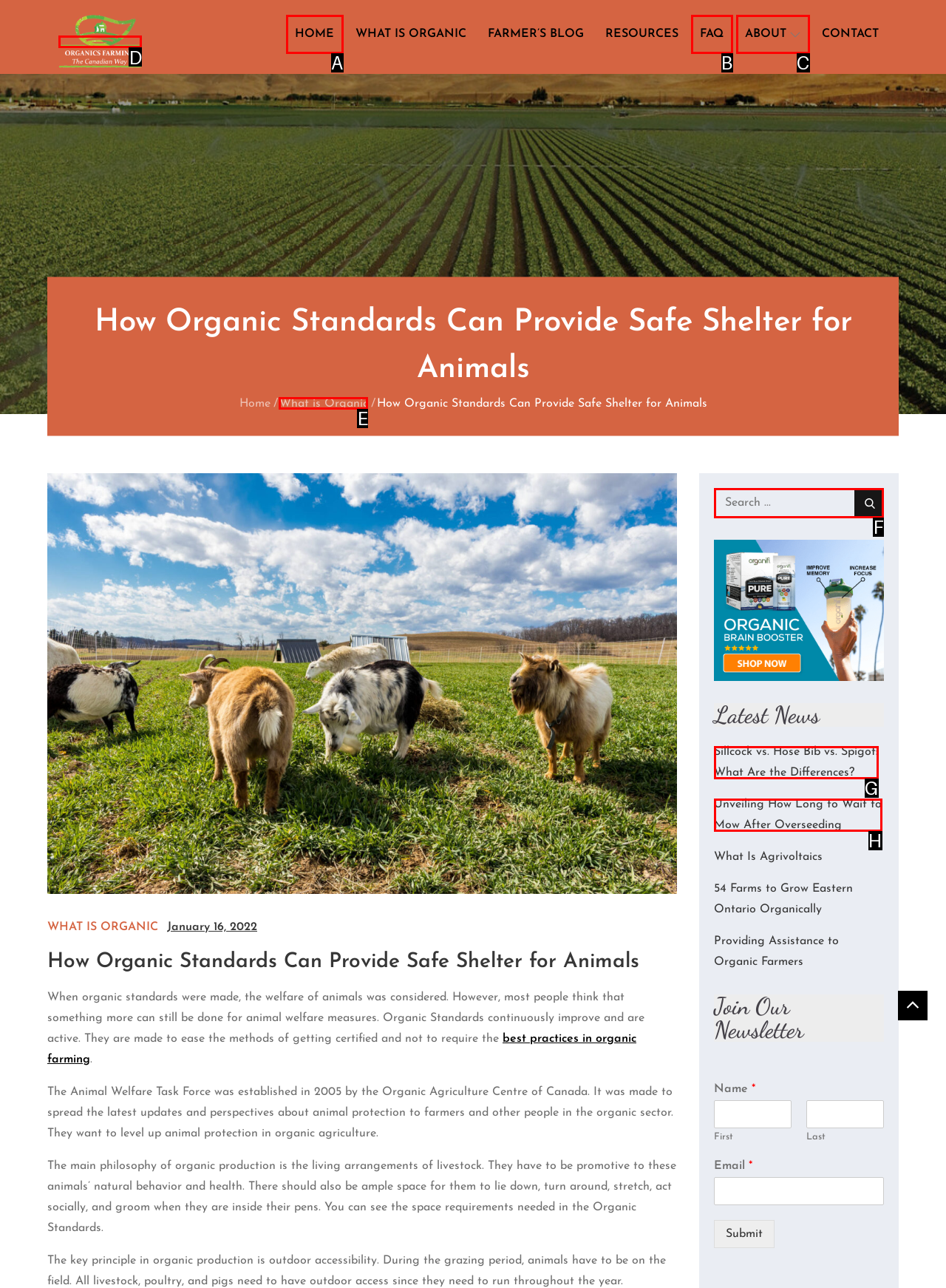Pick the option that should be clicked to perform the following task: Search for something
Answer with the letter of the selected option from the available choices.

F